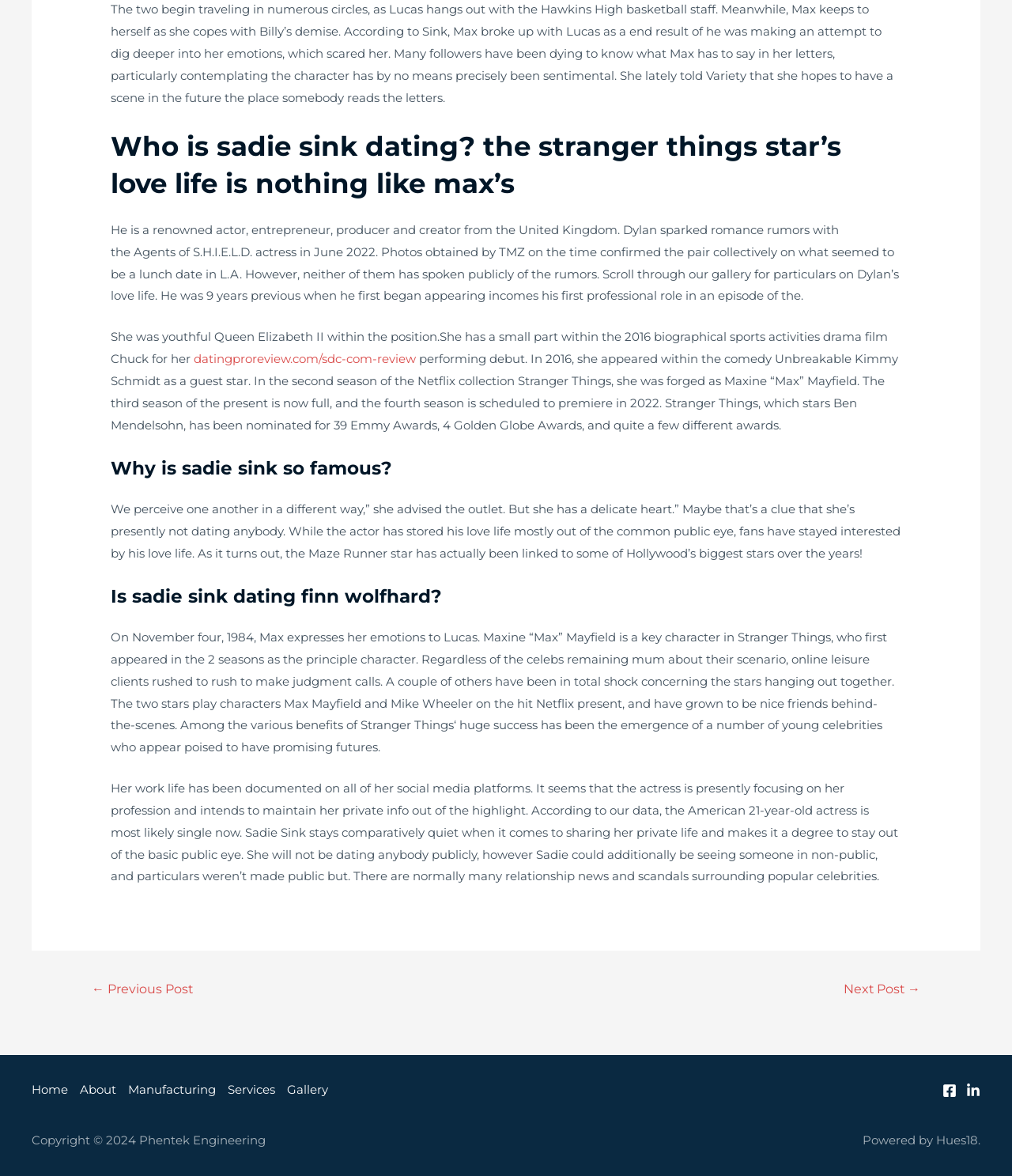Provide the bounding box coordinates for the specified HTML element described in this description: "Manufacturing". The coordinates should be four float numbers ranging from 0 to 1, in the format [left, top, right, bottom].

[0.121, 0.917, 0.219, 0.936]